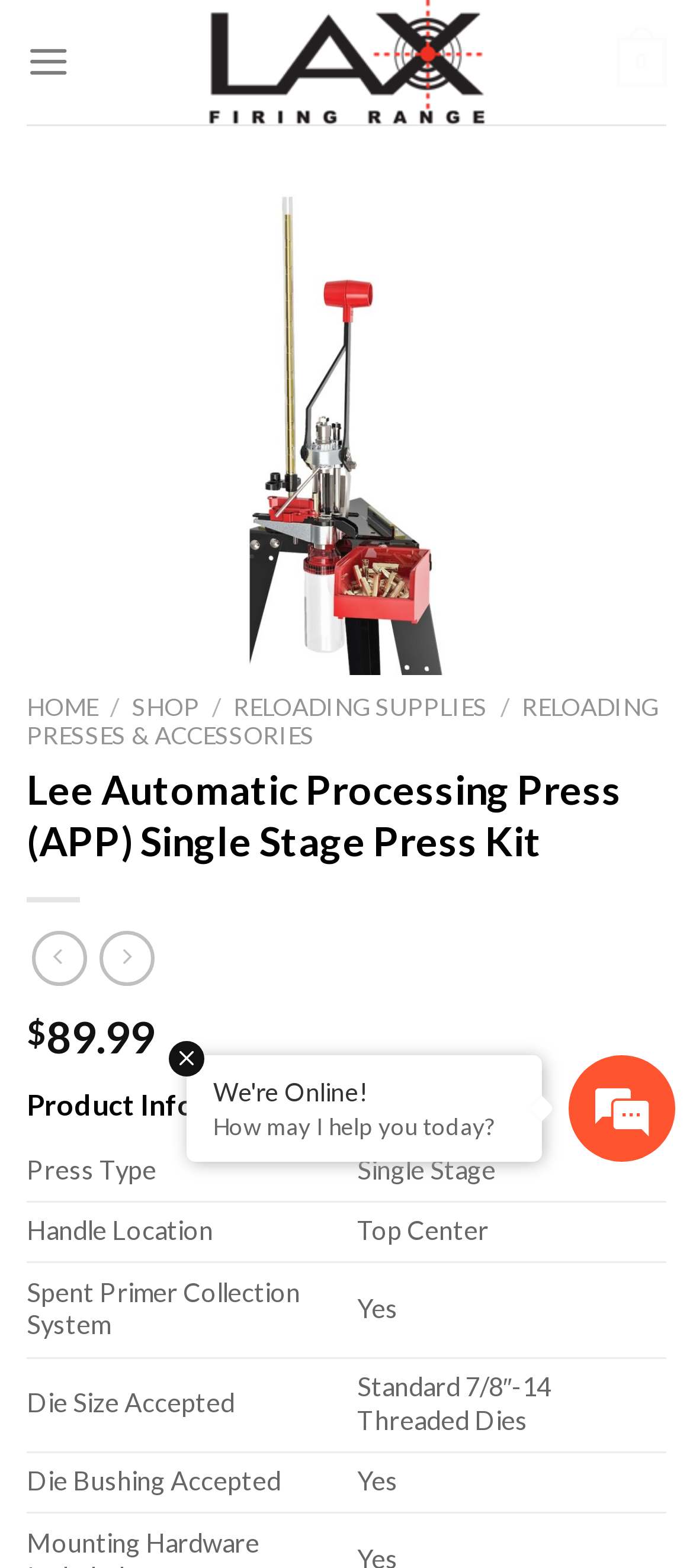What is the handle location of the product?
Please give a detailed answer to the question using the information shown in the image.

I found the handle location of the product by looking at the gridcell element with the text 'Top Center' which is located in the product information section.